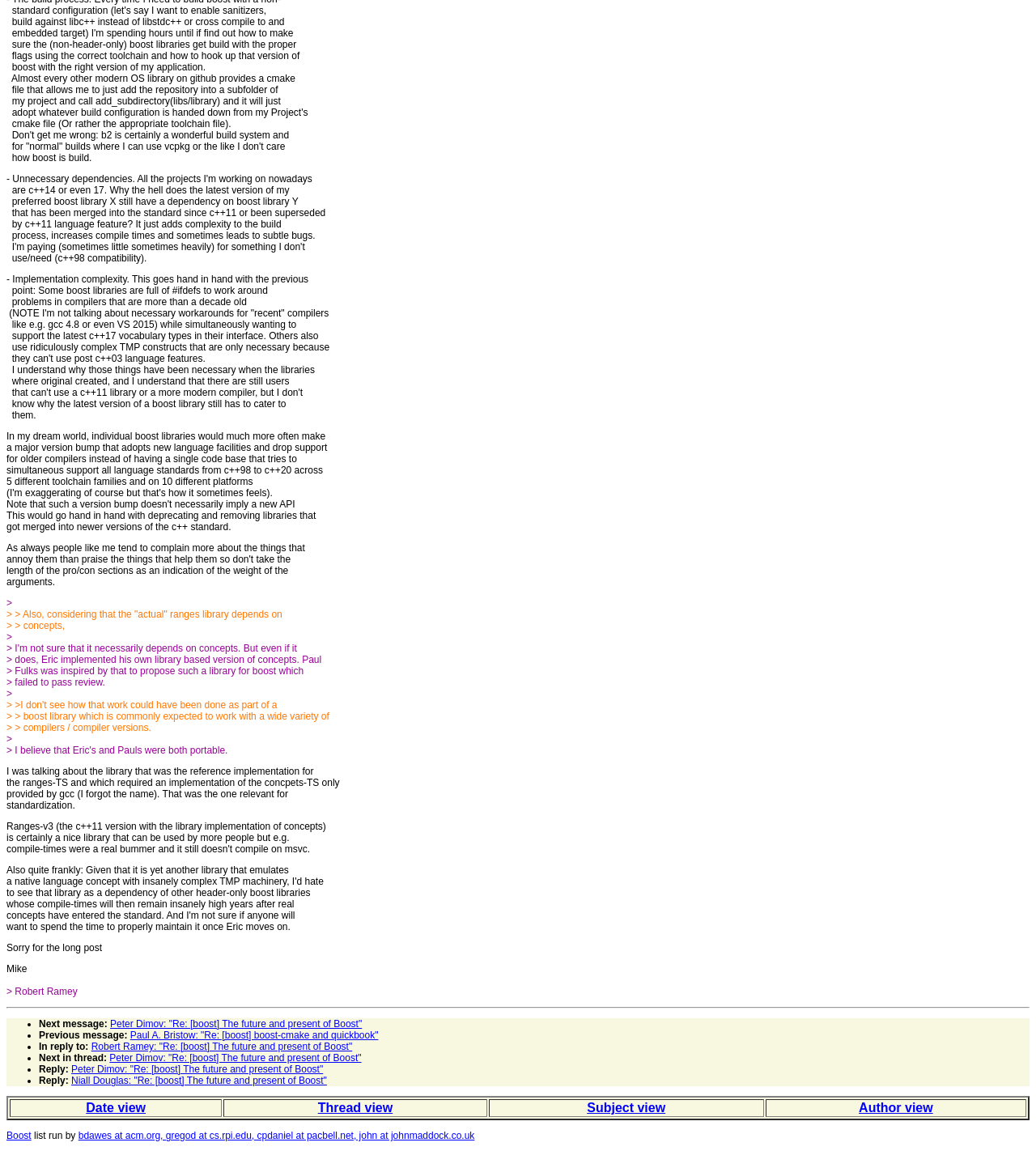What is the main topic of discussion?
Please respond to the question with a detailed and informative answer.

Based on the content of the webpage, it appears that the main topic of discussion is related to Boost libraries, specifically their implementation, compatibility, and future development.